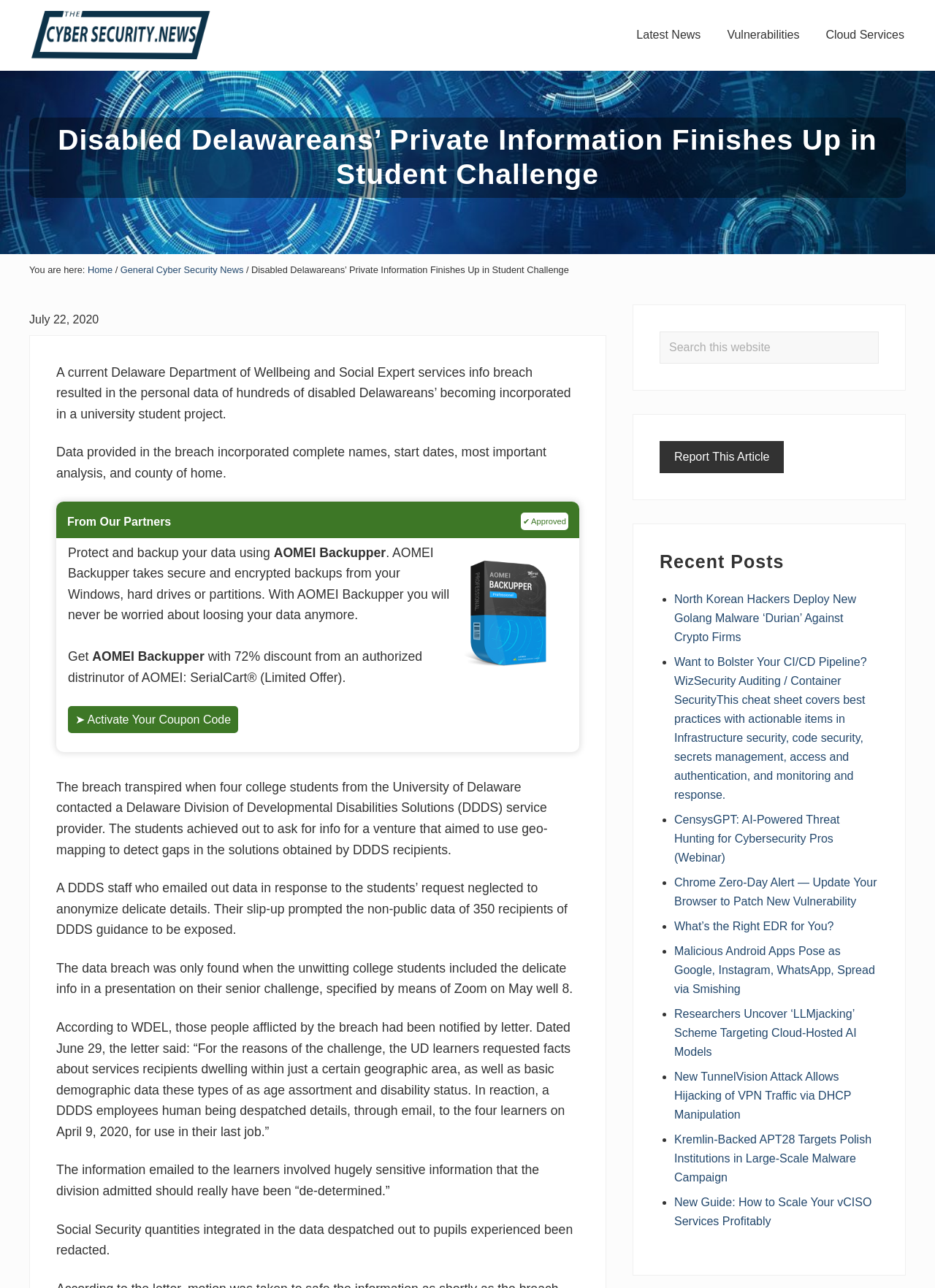Given the element description, predict the bounding box coordinates in the format (top-left x, top-left y, bottom-right x, bottom-right y), using floating point numbers between 0 and 1: Report This Article

[0.705, 0.342, 0.839, 0.367]